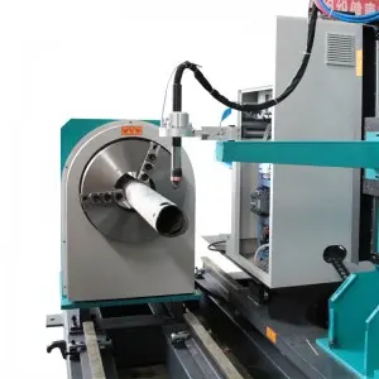Use the details in the image to answer the question thoroughly: 
What kind of applications is the tube cutter suitable for?

The caption describes the overall design of the tube cutter as robust, reflecting its suitability for heavy-duty industrial applications. This suggests that the machine is designed to withstand the demands of industrial manufacturing and fabrication processes.